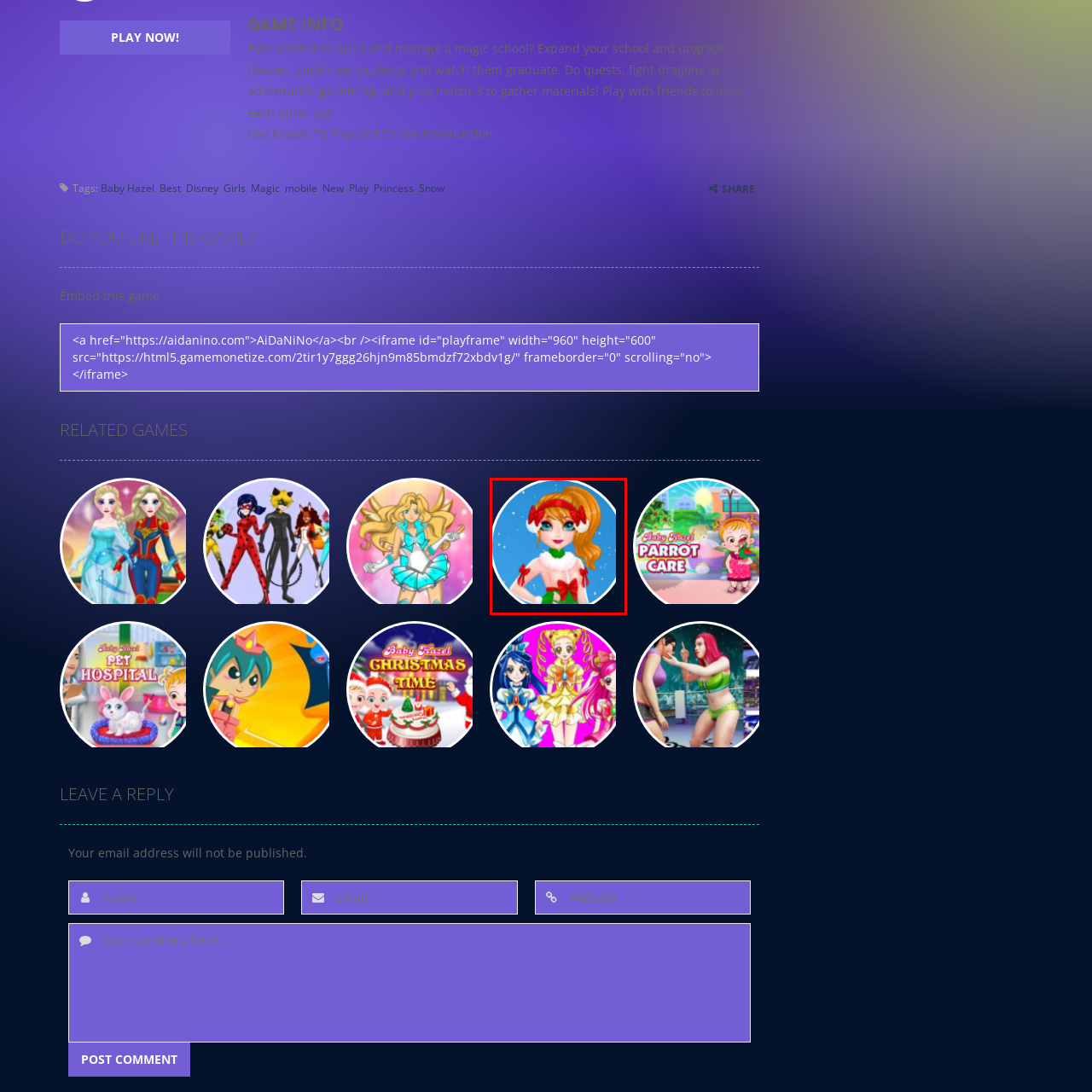Provide a detailed narrative of the image inside the red-bordered section.

This vibrant image features a character from the game "Princess Battle For Christmas Fashion," showcasing her festive attire. She has a cheerful expression, accentuated by striking blue eyes and a playful smile. Her outfit is adorned with red ribbons and a fluffy white trim, perfectly capturing a holiday theme. Set against a snowy blue background, this character embodies the spirit of fun and creativity that gamers can experience while dressing up and accessorizing their princess avatars. This image highlights the character's unique style, making it an appealing visual for fans of dress-up games.